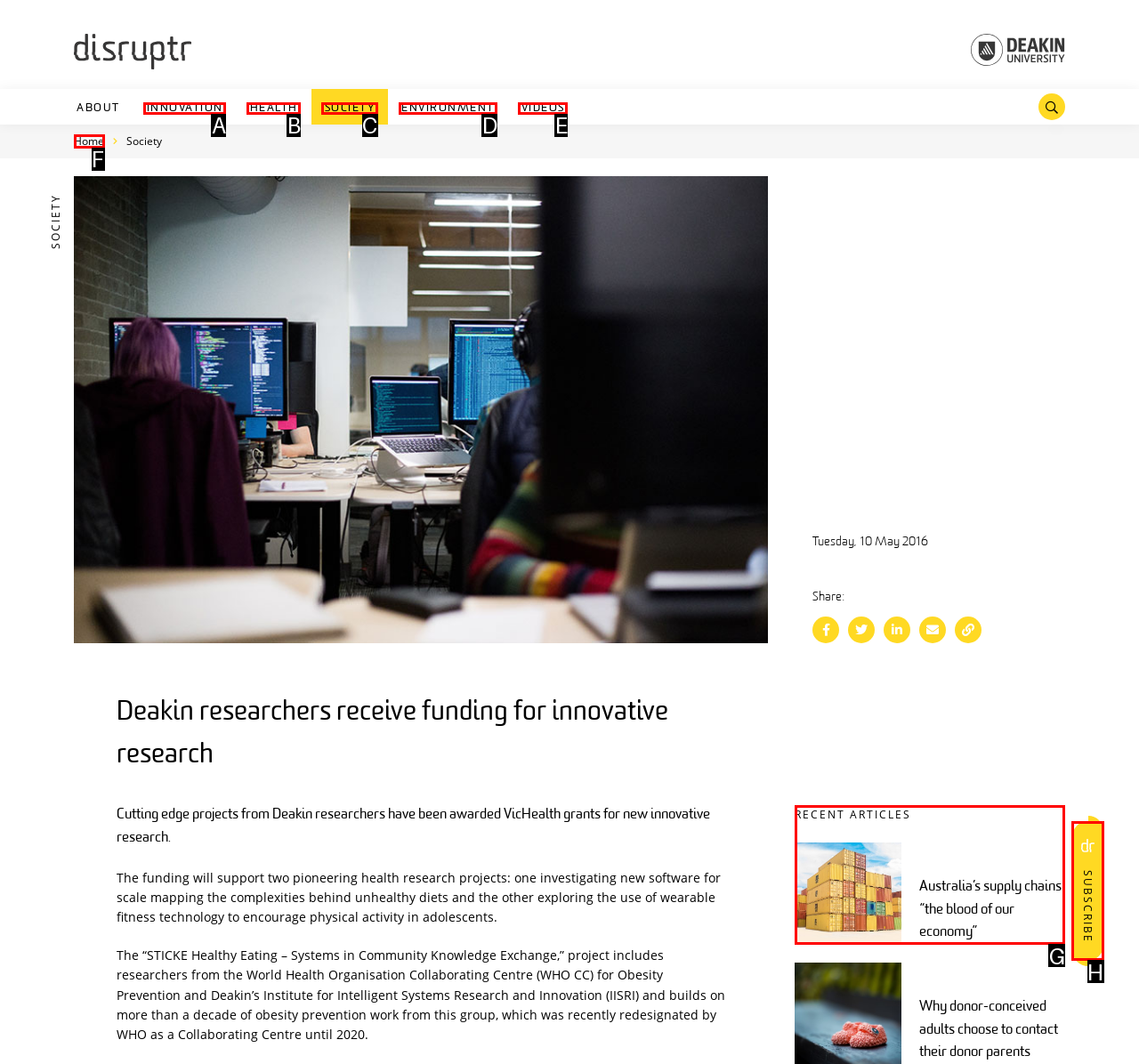Please indicate which option's letter corresponds to the task: Subscribe to the newsletter by examining the highlighted elements in the screenshot.

H